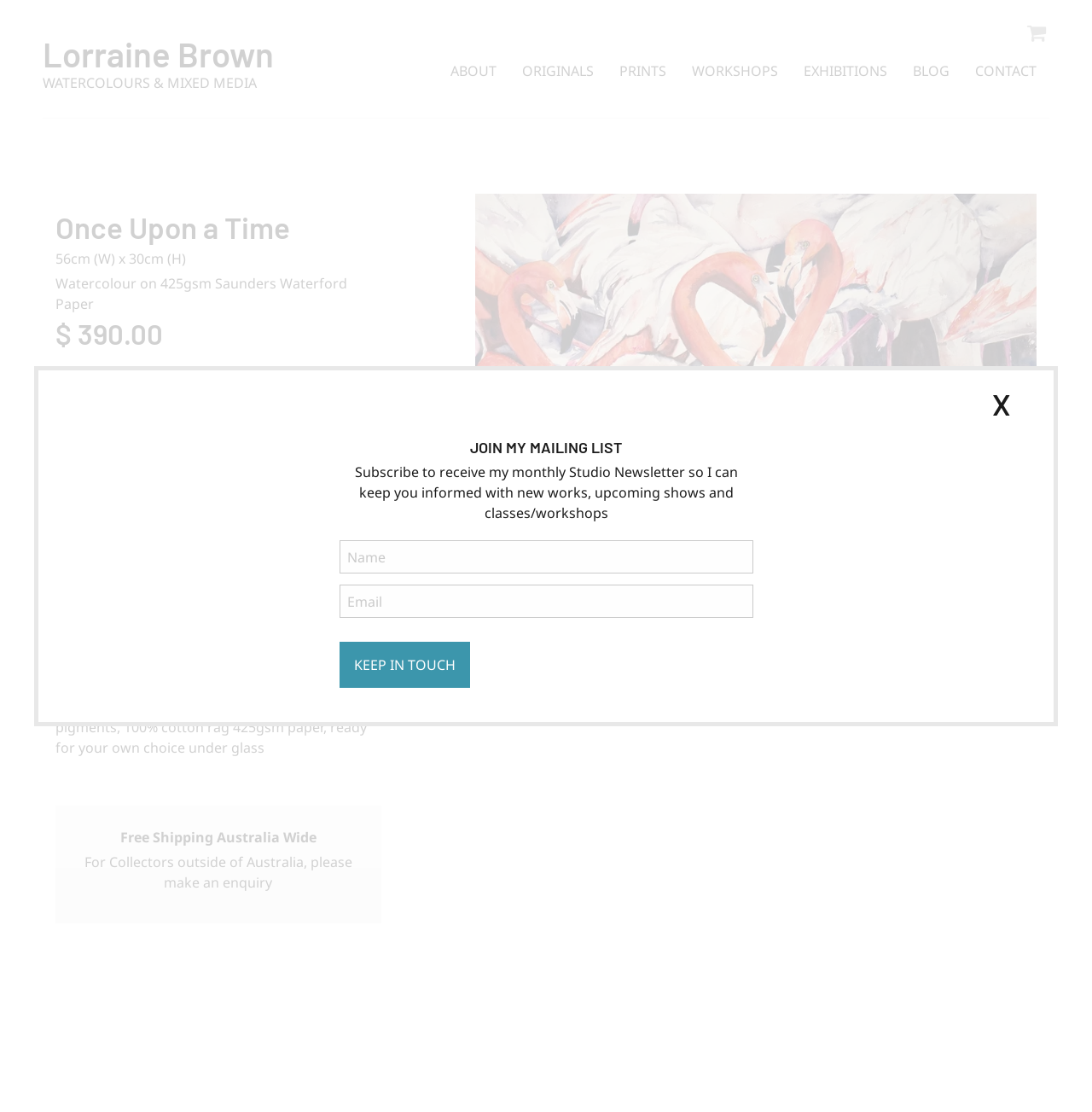Kindly determine the bounding box coordinates for the clickable area to achieve the given instruction: "View the 'Once Upon a Time' painting".

[0.435, 0.174, 0.949, 0.44]